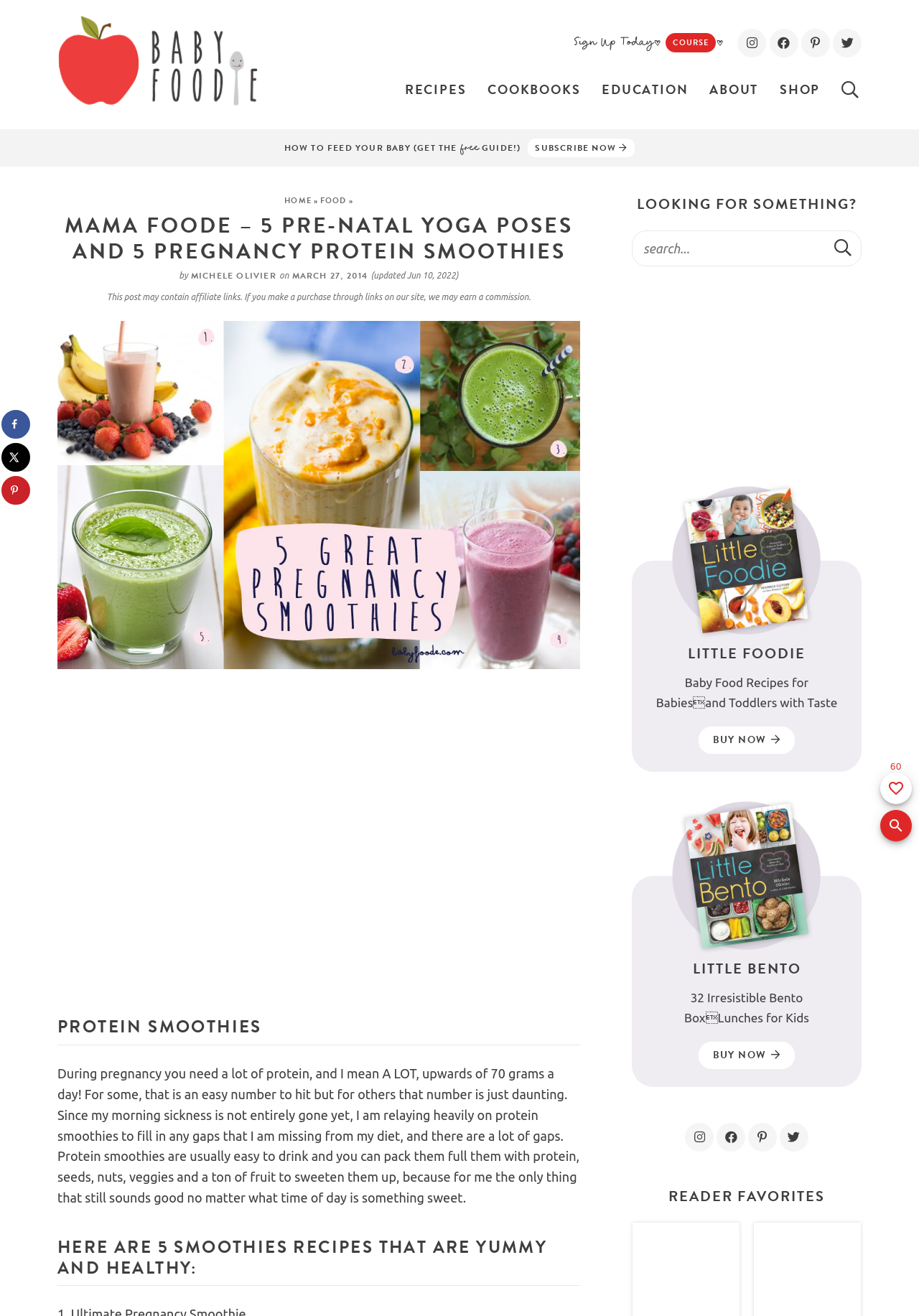What is the name of the author of the article?
Give a comprehensive and detailed explanation for the question.

I looked at the article section and found the author's name, which is Michele Olivier, mentioned below the title of the article.